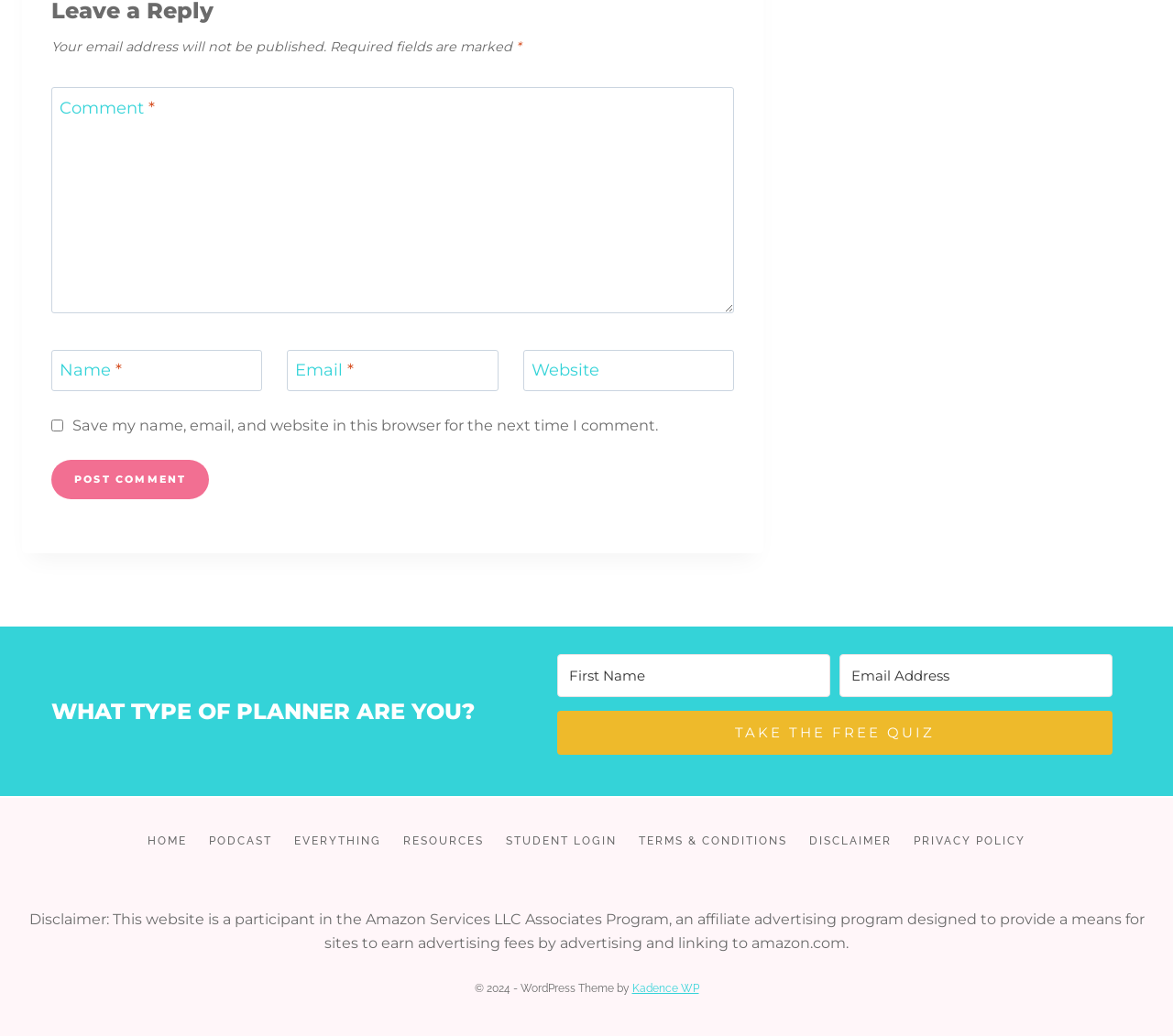Given the description Student Login, predict the bounding box coordinates of the UI element. Ensure the coordinates are in the format (top-left x, top-left y, bottom-right x, bottom-right y) and all values are between 0 and 1.

[0.422, 0.797, 0.535, 0.827]